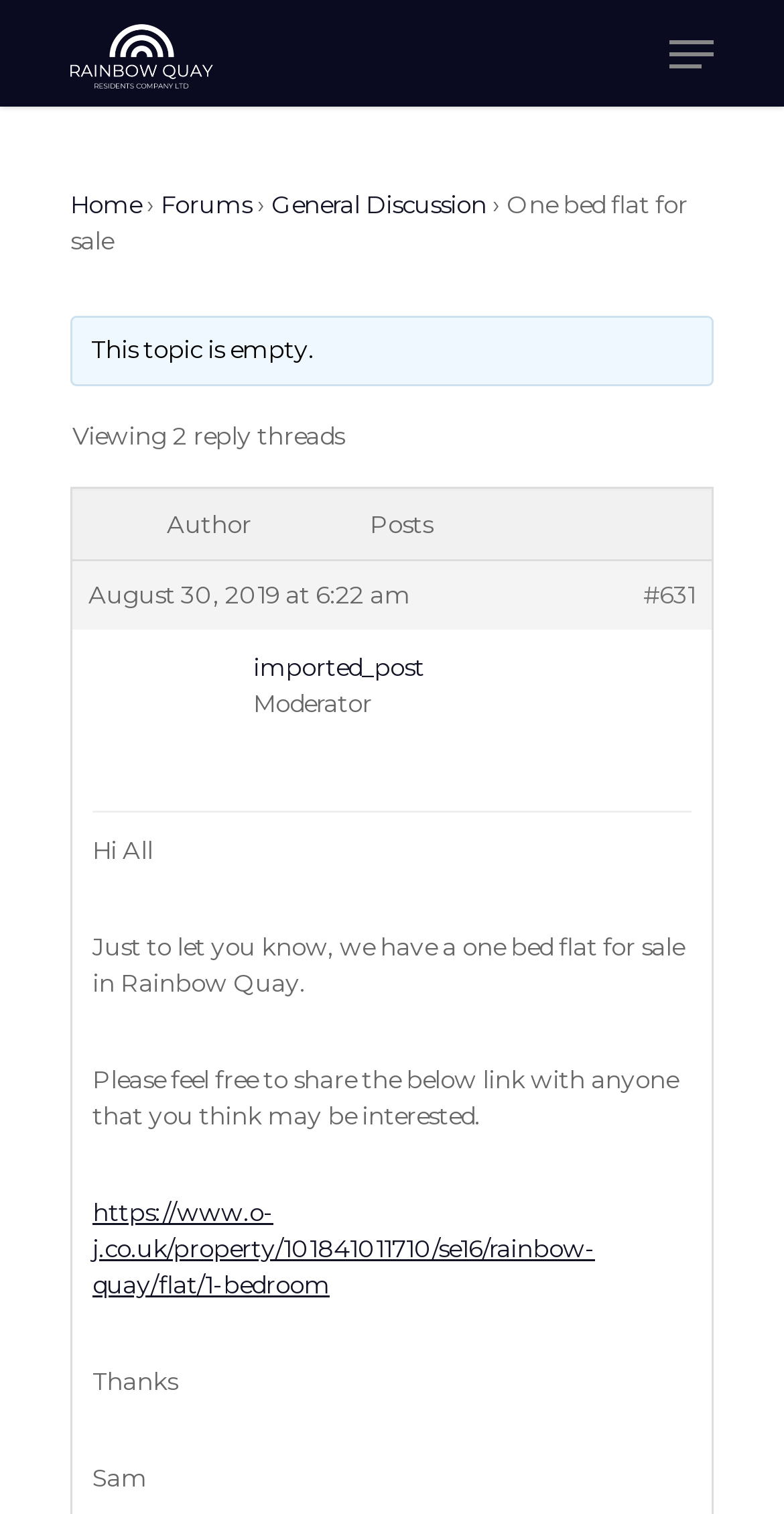Determine the bounding box coordinates of the section to be clicked to follow the instruction: "Click on the 'Rainbow Quay Residents' link". The coordinates should be given as four float numbers between 0 and 1, formatted as [left, top, right, bottom].

[0.09, 0.016, 0.272, 0.054]